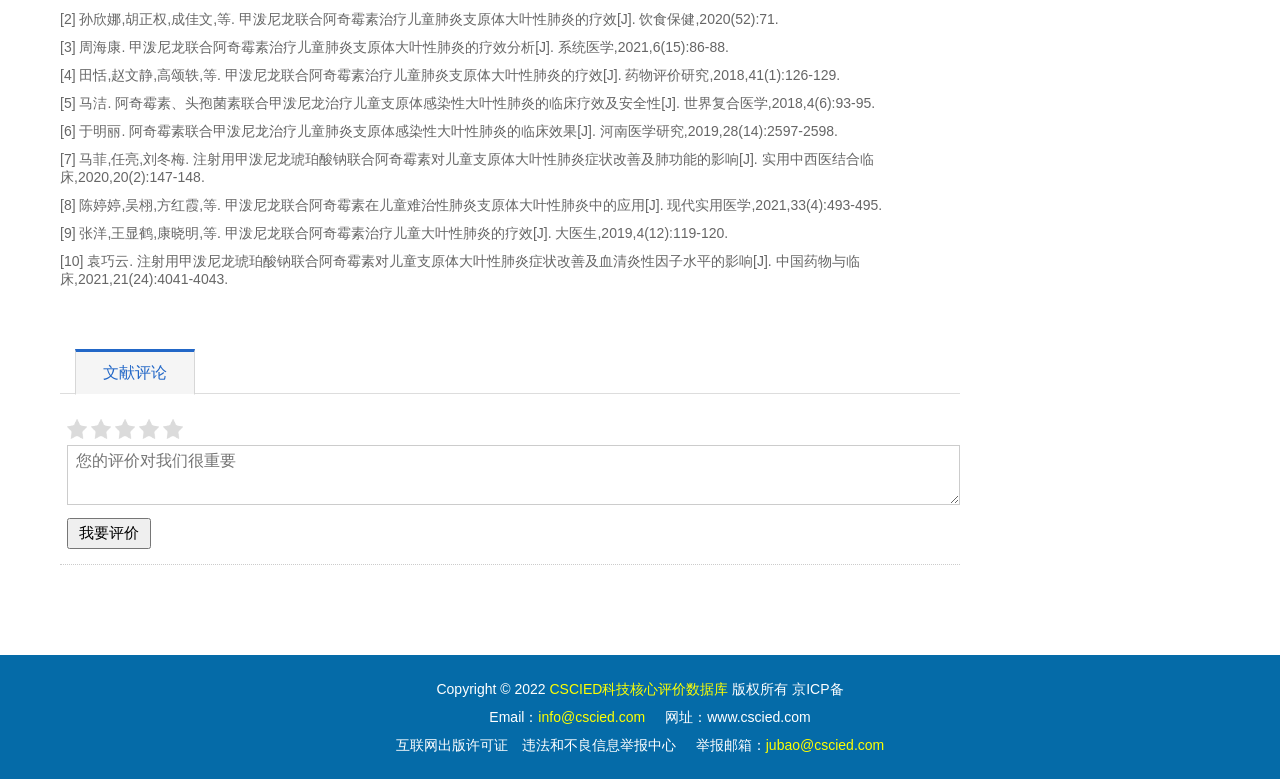What is the purpose of the textbox at the bottom of the page? Based on the screenshot, please respond with a single word or phrase.

Leave a comment